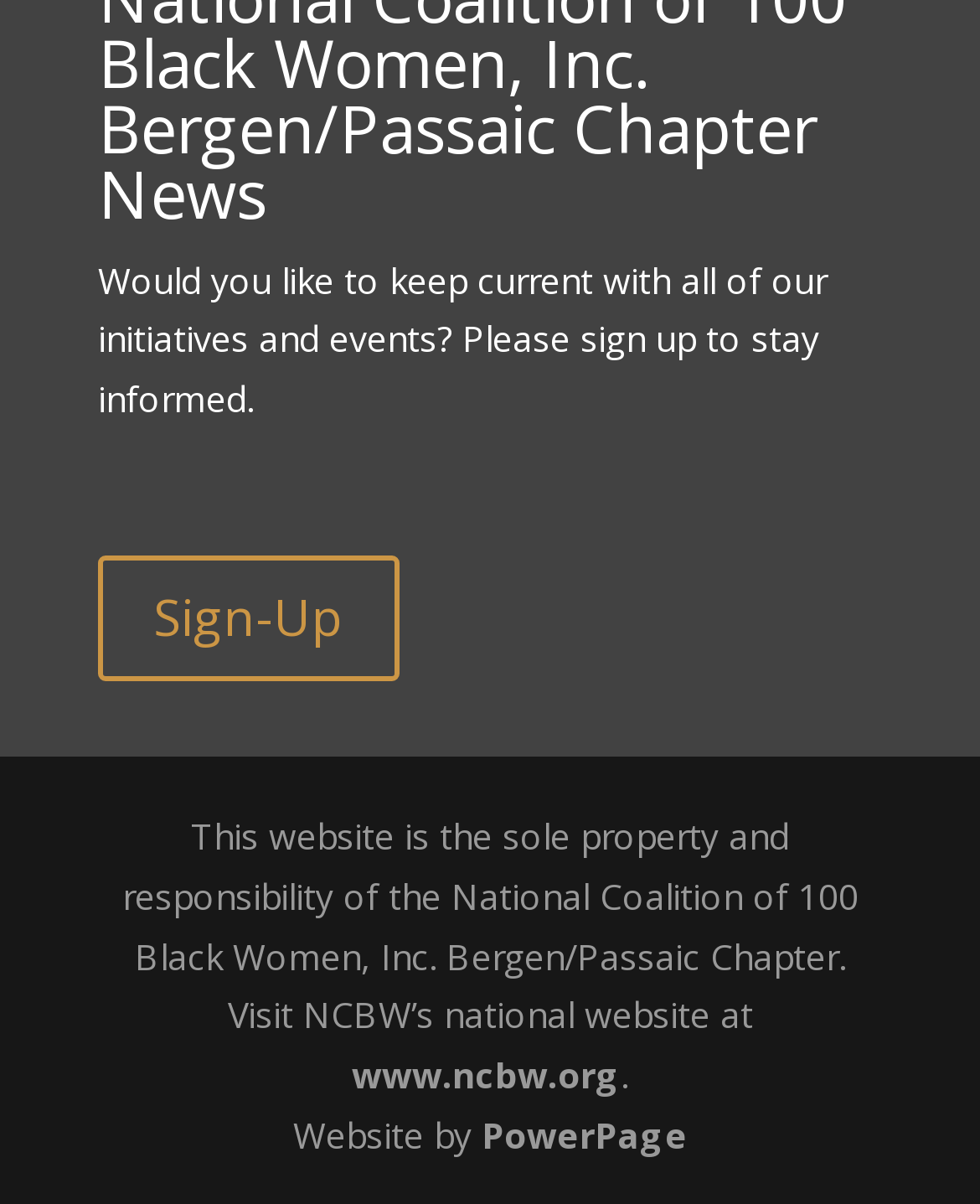Ascertain the bounding box coordinates for the UI element detailed here: "PowerPage". The coordinates should be provided as [left, top, right, bottom] with each value being a float between 0 and 1.

[0.491, 0.923, 0.701, 0.962]